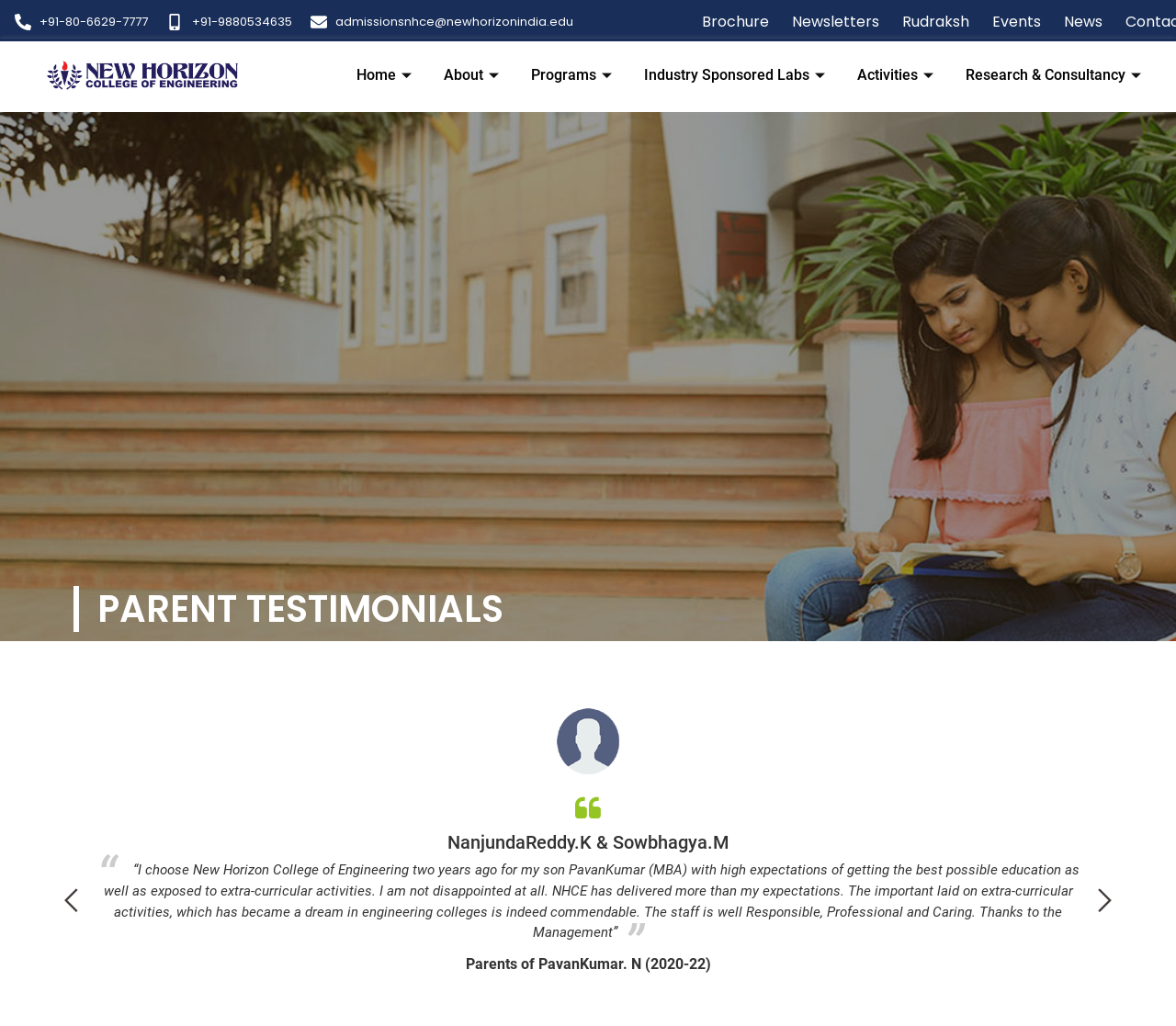What type of courses does New Horizon College of Engineering offer?
Answer the question with a single word or phrase by looking at the picture.

MBA courses